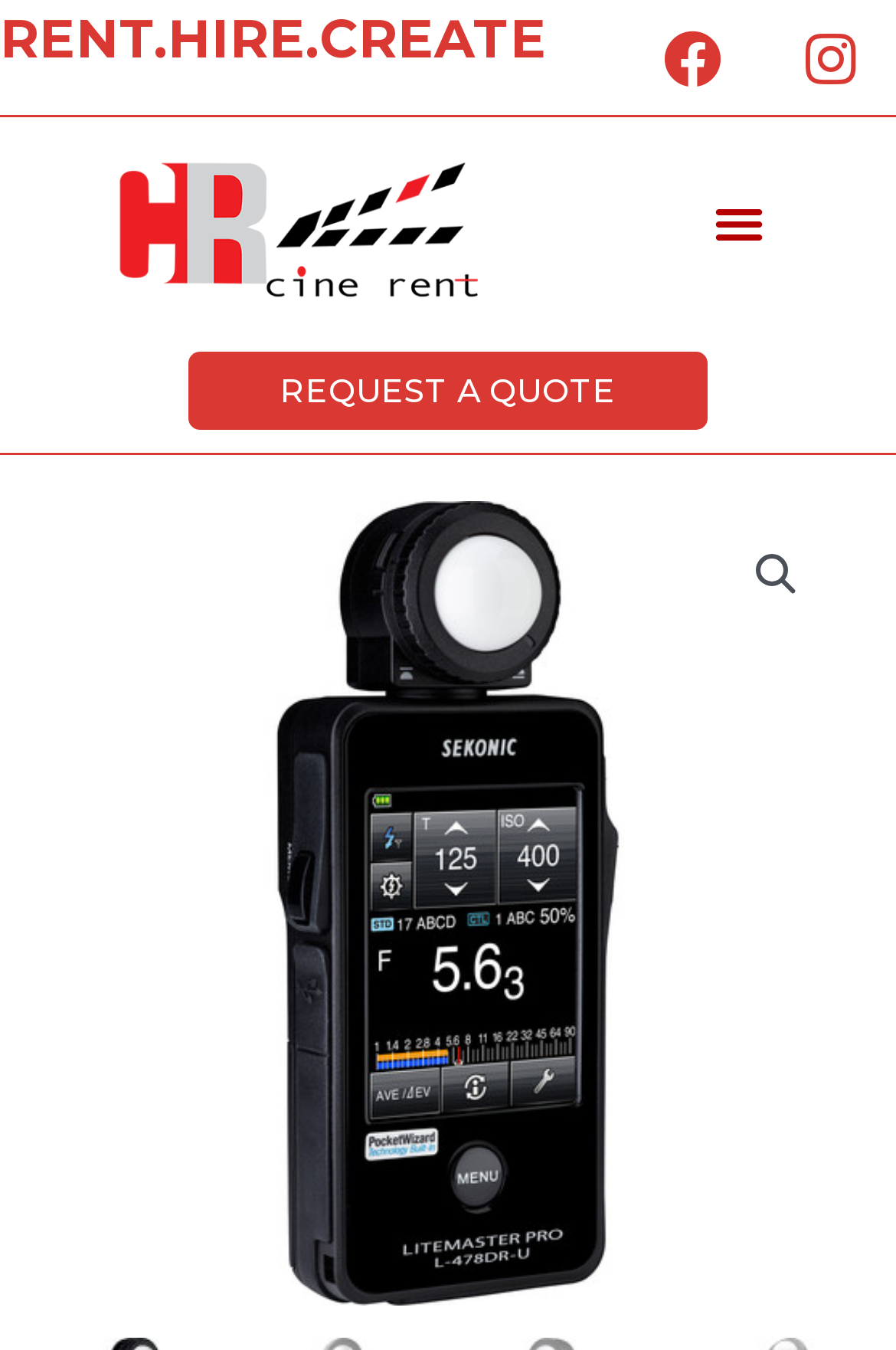Construct a comprehensive caption that outlines the webpage's structure and content.

The webpage appears to be a product page for the Sekonic Litemaster Pro L-478DR, offered by CineRent. At the top, there is a prominent heading that reads "RENT.HIRE.CREATE". Below this heading, there are two social media links, one for Facebook and one for Instagram, positioned side by side near the top-right corner of the page.

On the left side of the page, there is a link with no descriptive text, which may be a navigation or menu item. Next to it, there is a button labeled "Menu Toggle", which is currently not expanded. 

Further down, there is a prominent button that stands out, labeled "REQUEST A QUOTE". To the right of this button, there is a search icon (magnifying glass) that, when clicked, opens a dropdown menu. This menu contains a link with no descriptive text, which leads to an image. The image is likely a product image or a visual representation of the Sekonic Litemaster Pro L-478DR.